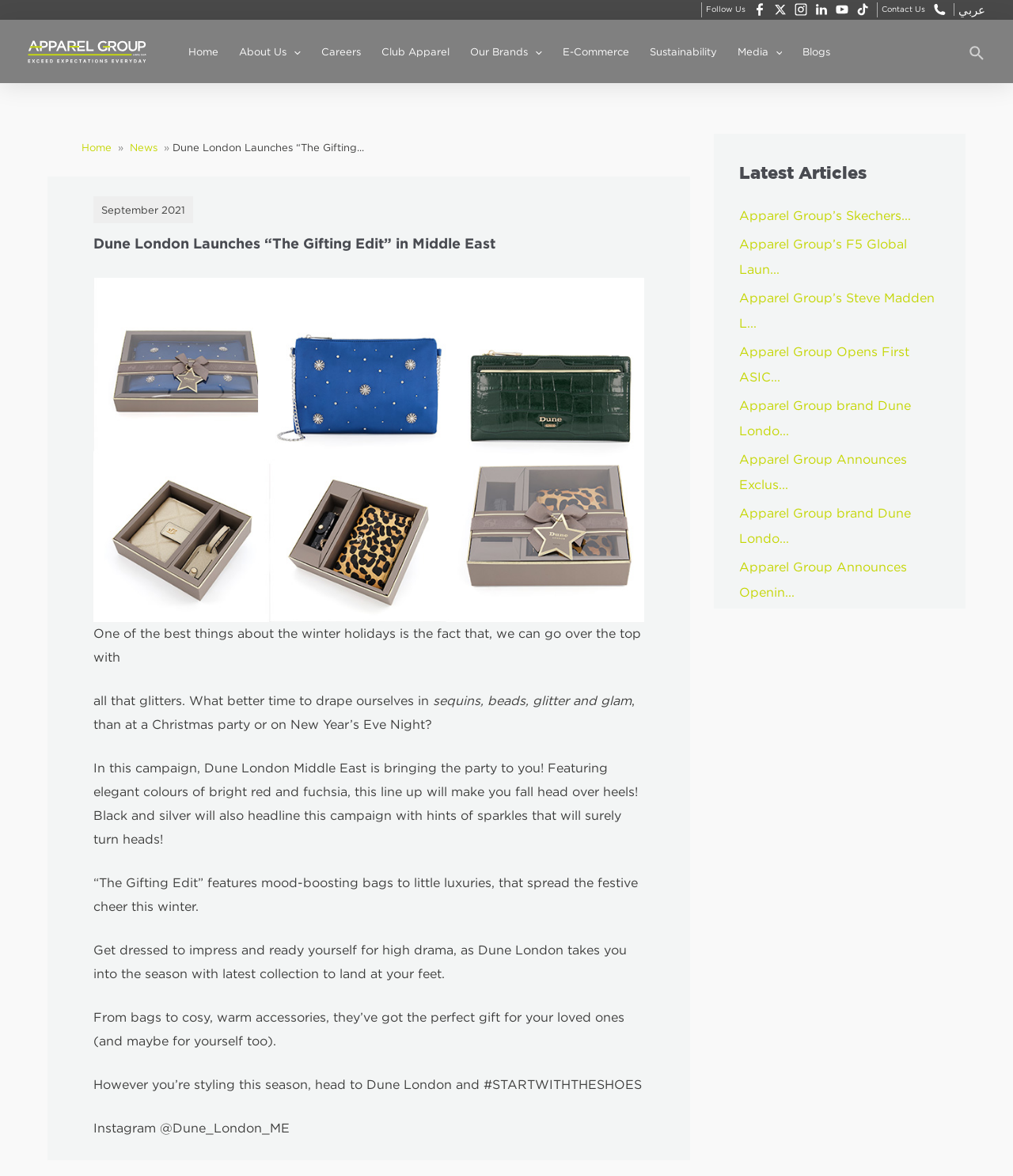Highlight the bounding box of the UI element that corresponds to this description: "Apparel Group’s Skechers...".

[0.73, 0.177, 0.899, 0.189]